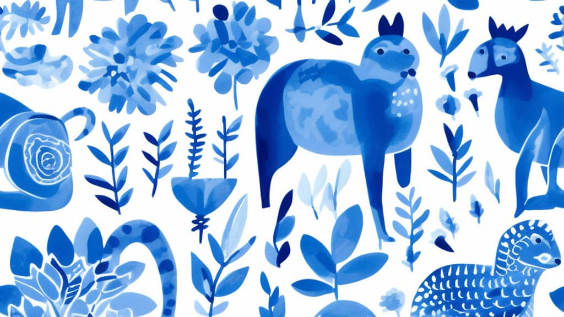Using a single word or phrase, answer the following question: 
What type of shapes are in the background?

abstract floral shapes and foliage